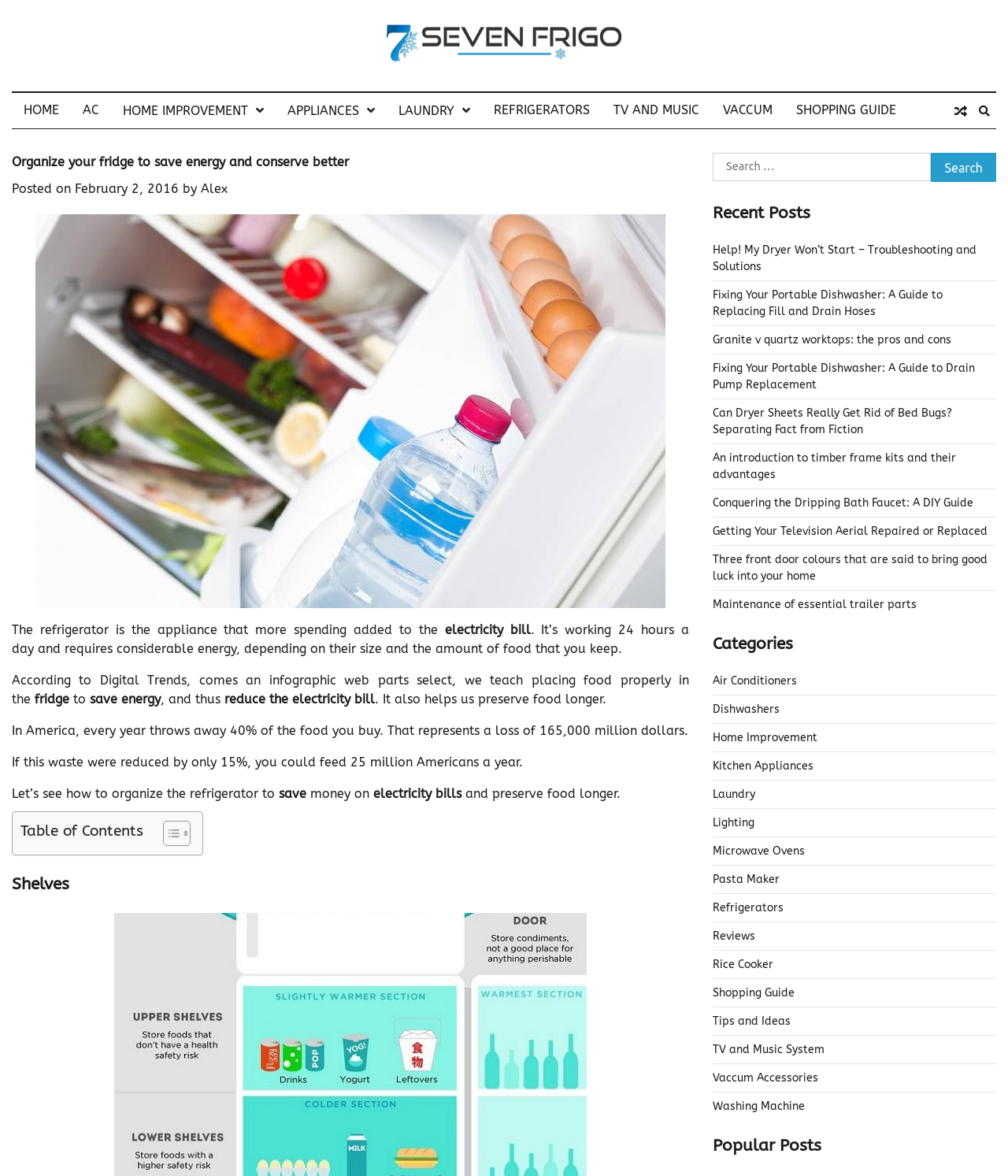Provide an in-depth caption for the contents of the webpage.

This webpage is about organizing your fridge to save energy and conserve better. At the top, there is a navigation bar with links to different sections of the website, including "HOME", "AC", "HOME IMPROVEMENT", "APPLIANCES", "LAUNDRY", "REFRIGERATORS", "TV AND MUSIC", "VACCUM", and "SHOPPING GUIDE". On the right side of the navigation bar, there are two icons, one for searching and one for logging in or registering.

Below the navigation bar, there is a header section with the title "Organize your fridge to save energy and conserve better" and a subtitle "Posted on February 2, 2016 by Alex". Next to the title, there is an image related to organizing a fridge.

The main content of the webpage is divided into several sections. The first section explains the importance of organizing your fridge, stating that it is the appliance that adds the most to your electricity bill and that it works 24 hours a day, requiring considerable energy. It also mentions that according to Digital Trends, an infographic web part can teach you how to place food properly in the fridge to save energy and reduce the electricity bill.

The next section provides statistics on food waste in America, stating that every year, 40% of the food bought is thrown away, which represents a loss of 165,000 million dollars. It also mentions that if this waste were reduced by only 15%, it could feed 25 million Americans a year.

The following section is about how to organize the refrigerator to save money on electricity bills and preserve food longer. It has a table of contents on the left side, which links to different sections of the article.

On the right side of the webpage, there are several sections, including "Recent Posts", "Categories", and "Popular Posts". The "Recent Posts" section lists several article titles, such as "Help! My Dryer Won’t Start – Troubleshooting and Solutions" and "Granite v quartz worktops: the pros and cons". The "Categories" section lists different categories, including "Air Conditioners", "Dishwashers", "Home Improvement", and "Refrigerators". The "Popular Posts" section lists several popular article titles.

At the bottom of the webpage, there is a search bar where you can search for specific topics.